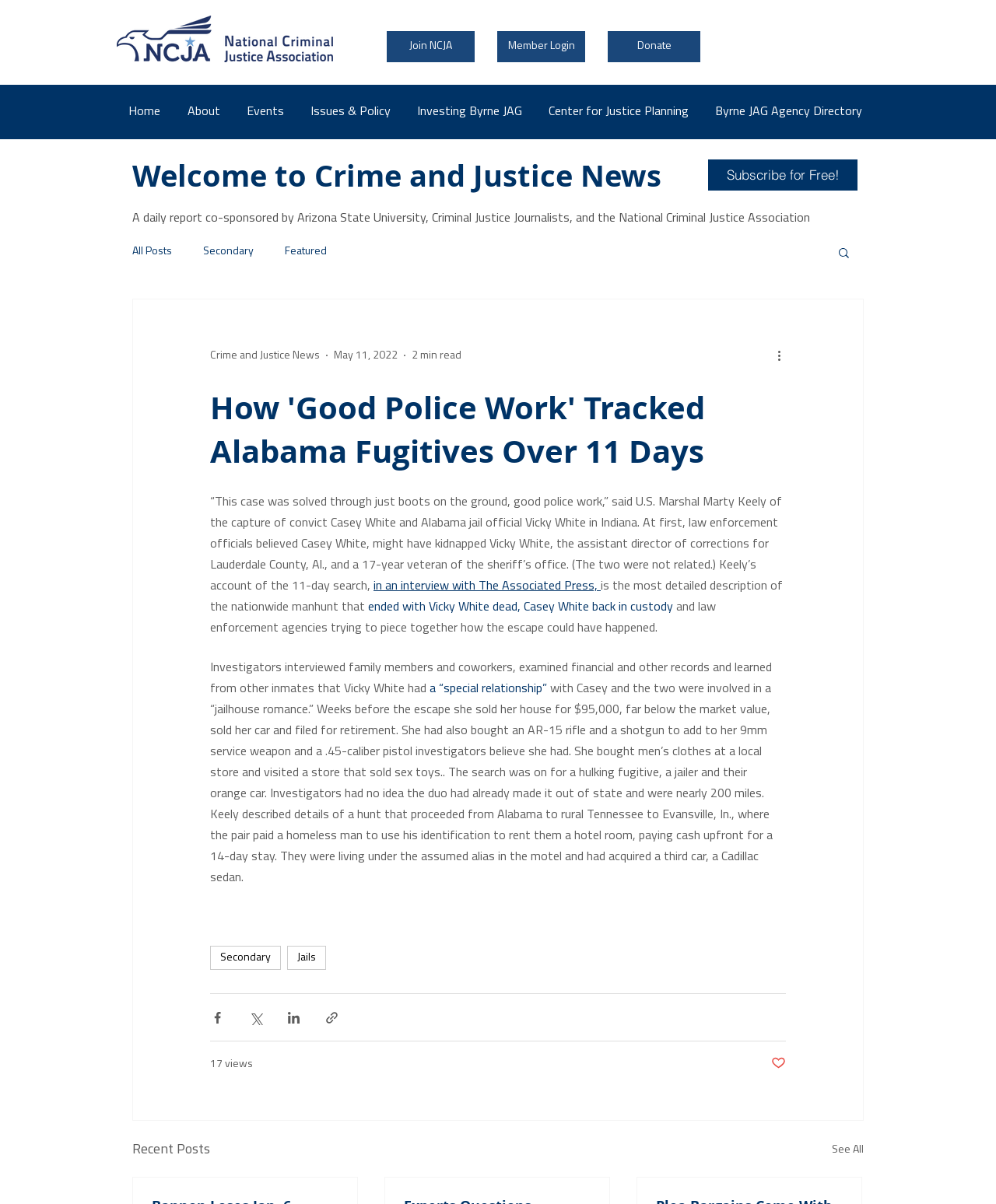Utilize the details in the image to give a detailed response to the question: What is the topic of the main article on this webpage?

The main article on this webpage has a heading 'How 'Good Police Work' Tracked Alabama Fugitives Over 11 Days', and the content of the article is about the capture of convict Casey White and Alabama jail official Vicky White.